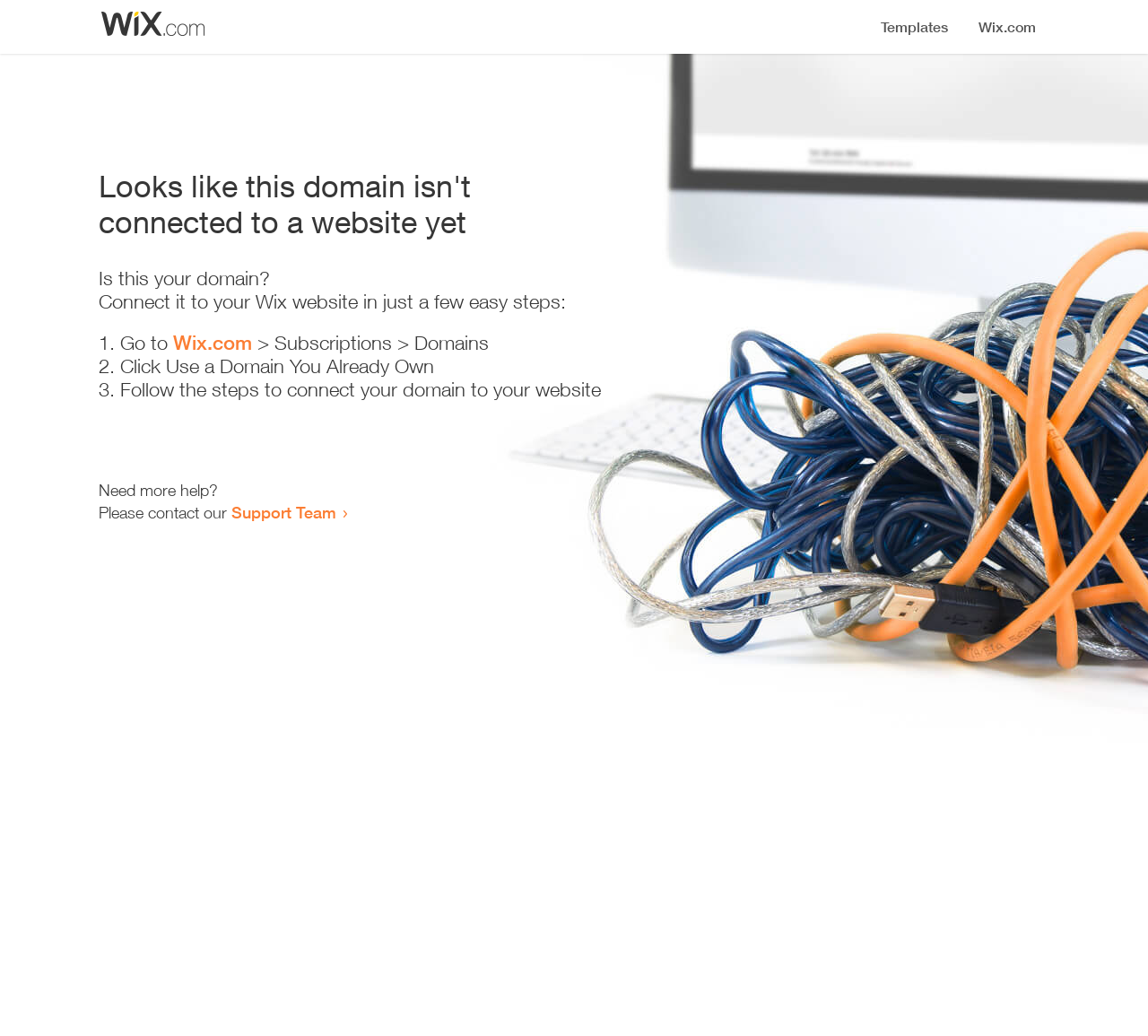Answer the following query with a single word or phrase:
How many steps are required to connect the domain?

3